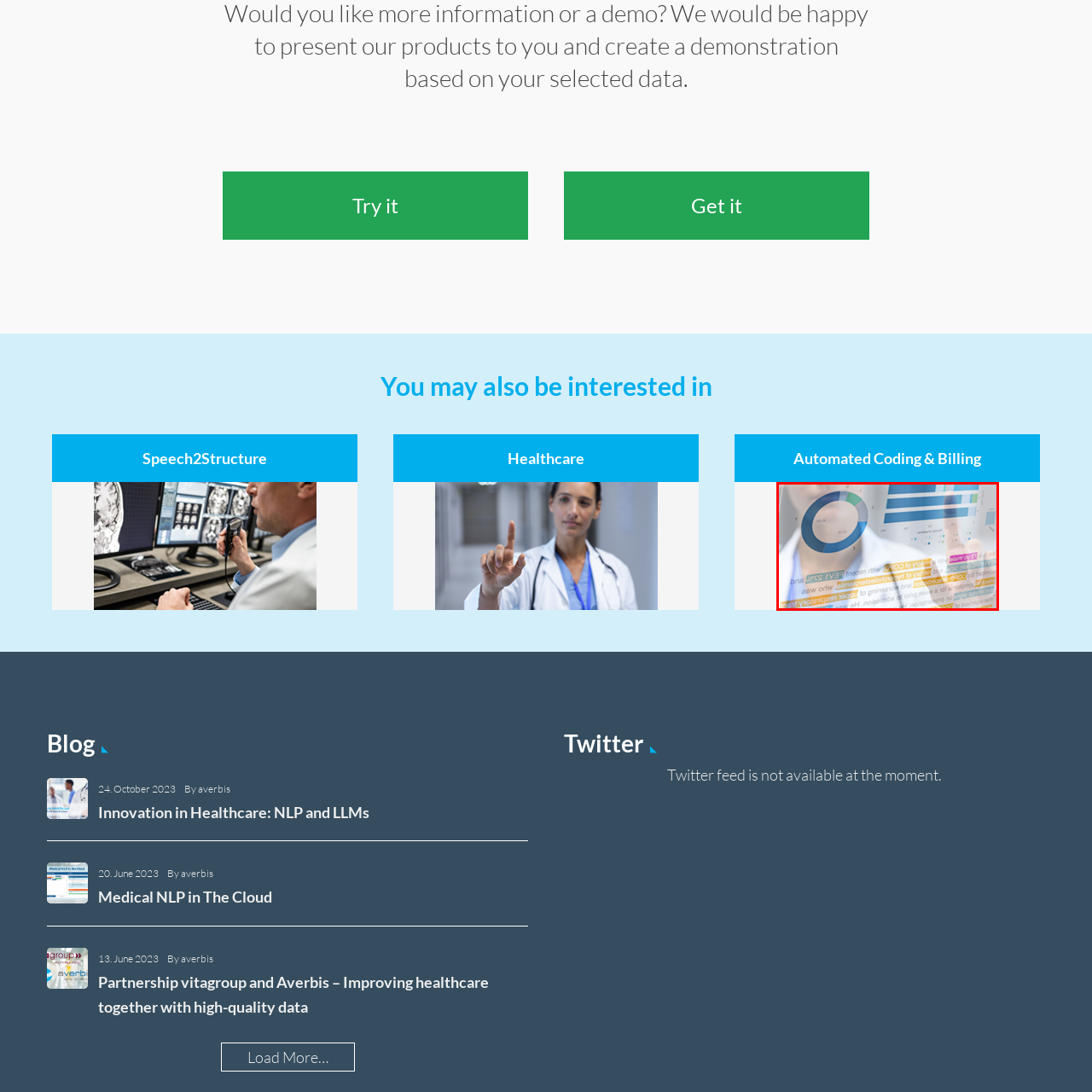Offer a detailed caption for the picture inside the red-bordered area.

The image depicts a close-up view of a healthcare professional, likely a doctor, interacting with a digital interface that displays various data visualizations, including graphs and circular charts. The professional's hand is positioned as if touching an invisible screen, suggesting a high-tech engagement with patient data or diagnostic information. This setting emphasizes the integration of advanced technologies in healthcare, highlighting themes of data-driven decision-making and innovative patient care solutions. The background features vibrant graphics and data analytics elements, underscoring the importance of technology in modern medical environments. This image is part of a larger discussion about health use cases, potentially relating to automated coding and billing or the application of natural language processing in healthcare.